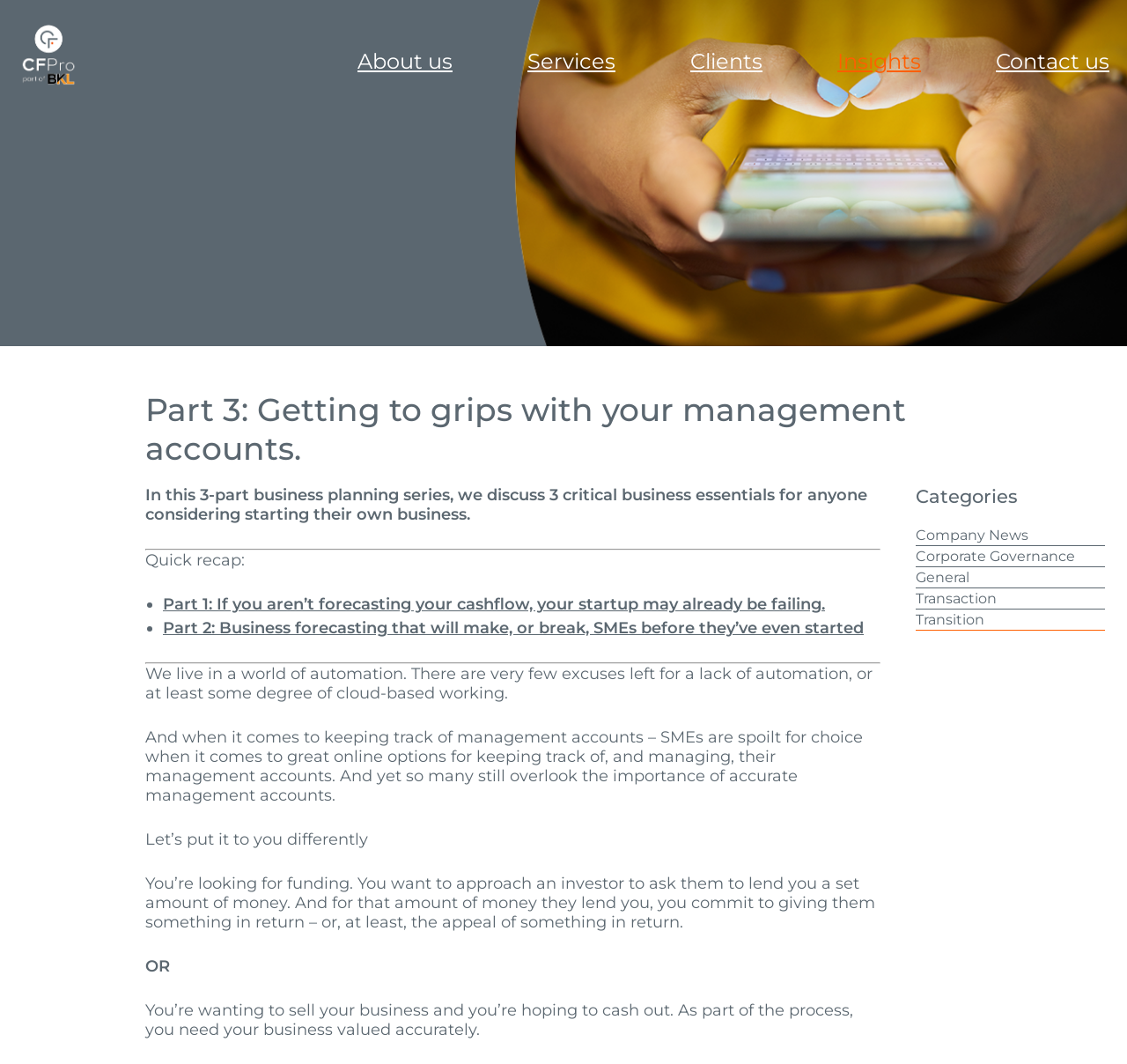What is the title of the current webpage?
Please give a detailed and elaborate explanation in response to the question.

I determined the title of the webpage by looking at the heading element with the text 'Part 3: Getting to grips with your management accounts.' which is located at the top of the webpage.